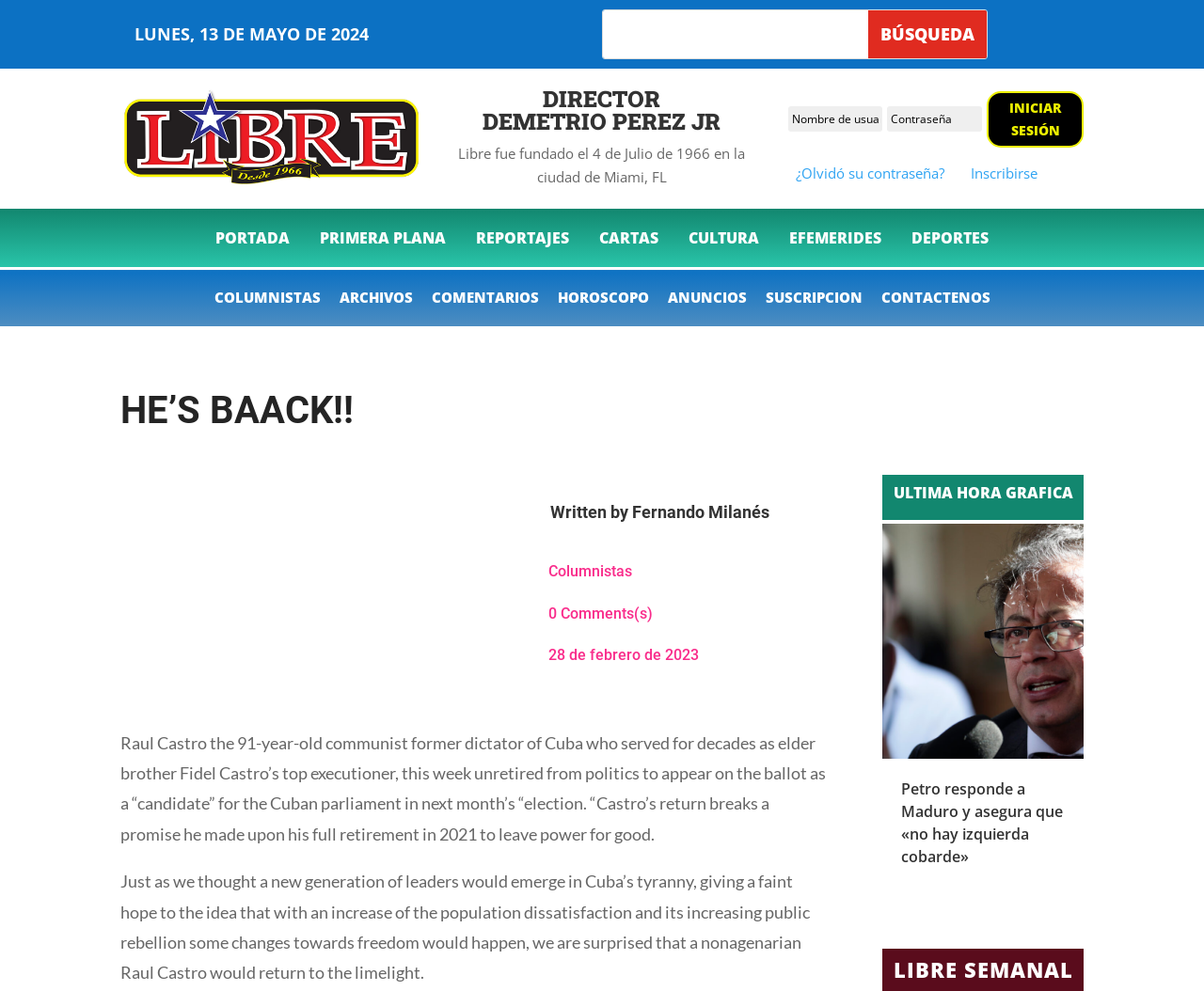Find the bounding box coordinates for the element that must be clicked to complete the instruction: "go to the homepage". The coordinates should be four float numbers between 0 and 1, indicated as [left, top, right, bottom].

[0.166, 0.221, 0.253, 0.259]